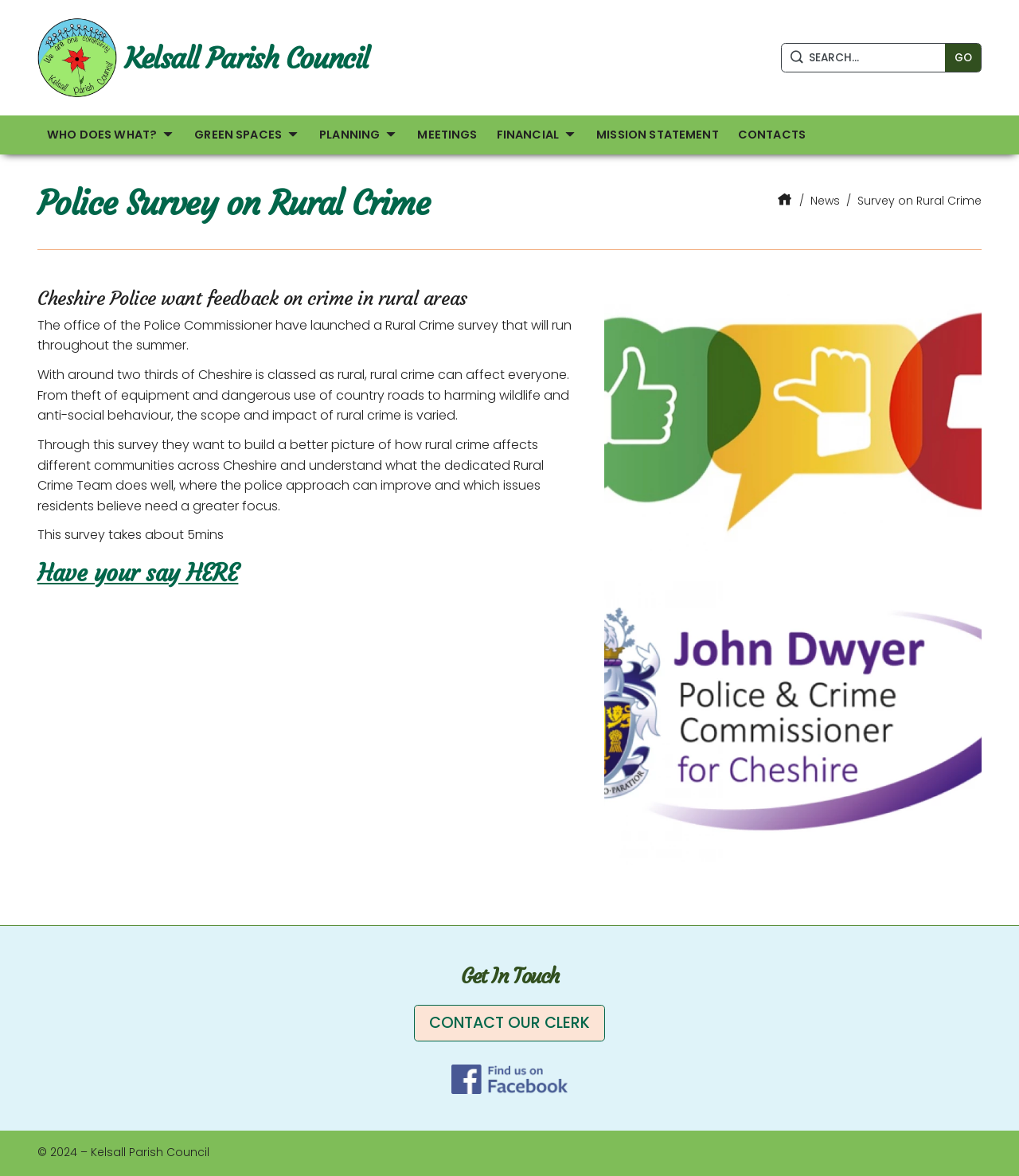Given the element description, predict the bounding box coordinates in the format (top-left x, top-left y, bottom-right x, bottom-right y), using floating point numbers between 0 and 1: Who Does What?

[0.037, 0.098, 0.181, 0.131]